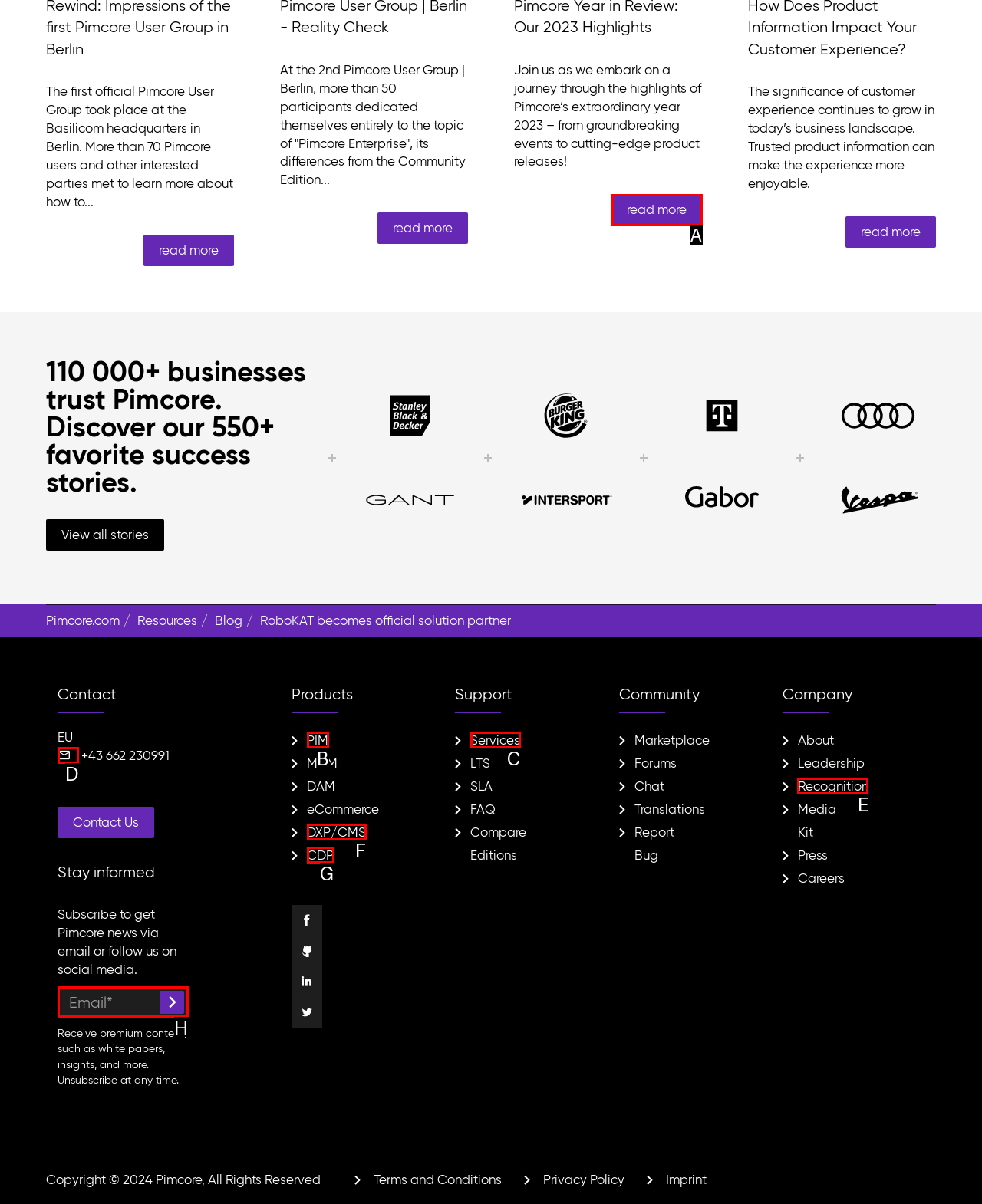Determine the option that aligns with this description: parent_node: Email name="email" placeholder="Email*"
Reply with the option's letter directly.

H